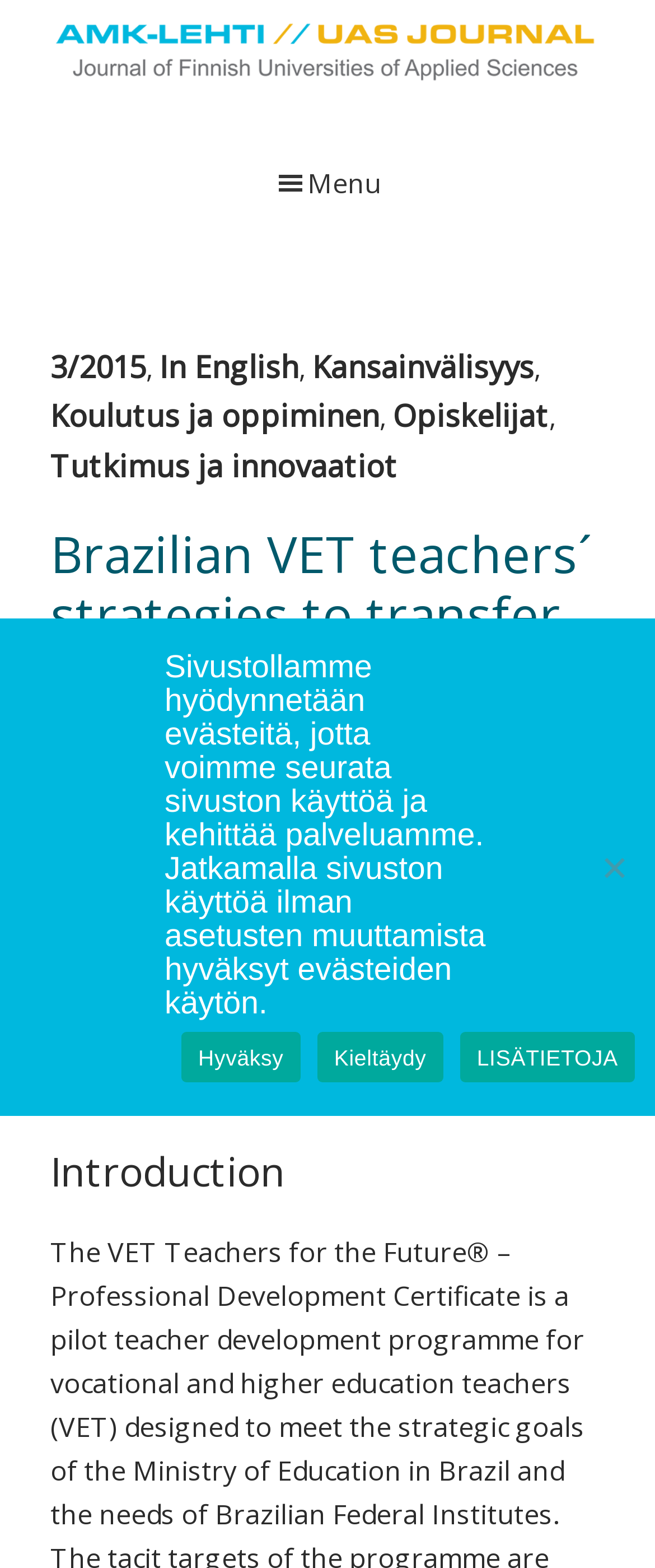Please determine the bounding box coordinates of the element to click in order to execute the following instruction: "Click the 'UAS Journal' link". The coordinates should be four float numbers between 0 and 1, specified as [left, top, right, bottom].

[0.077, 0.008, 0.923, 0.031]